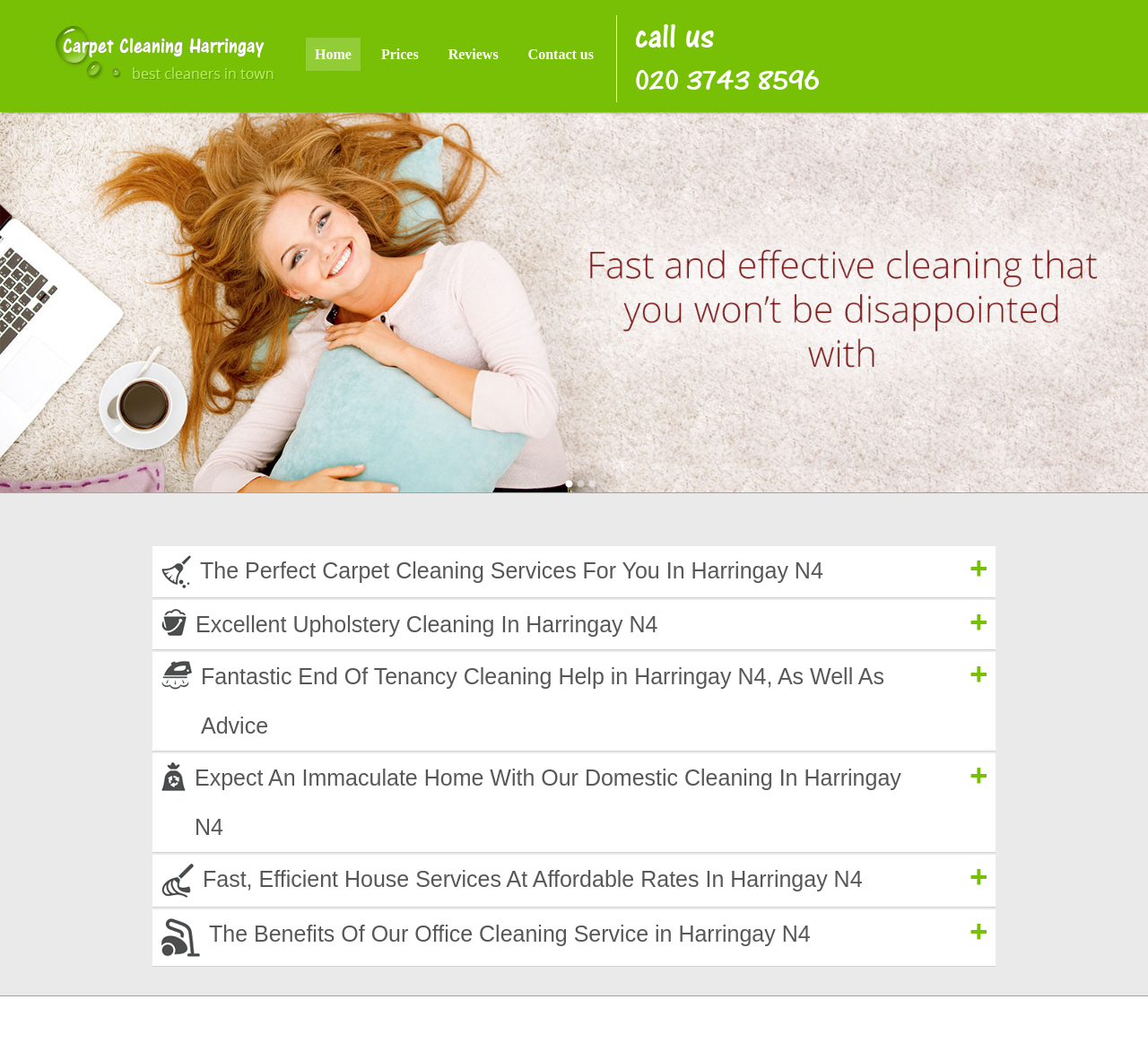Analyze the image and deliver a detailed answer to the question: What services are offered in Harringay N4?

Based on the webpage, I can see multiple sections with headings that indicate the services offered in Harringay N4. These services include carpet cleaning, upholstery cleaning, end of tenancy cleaning, domestic cleaning, house services, and office cleaning.